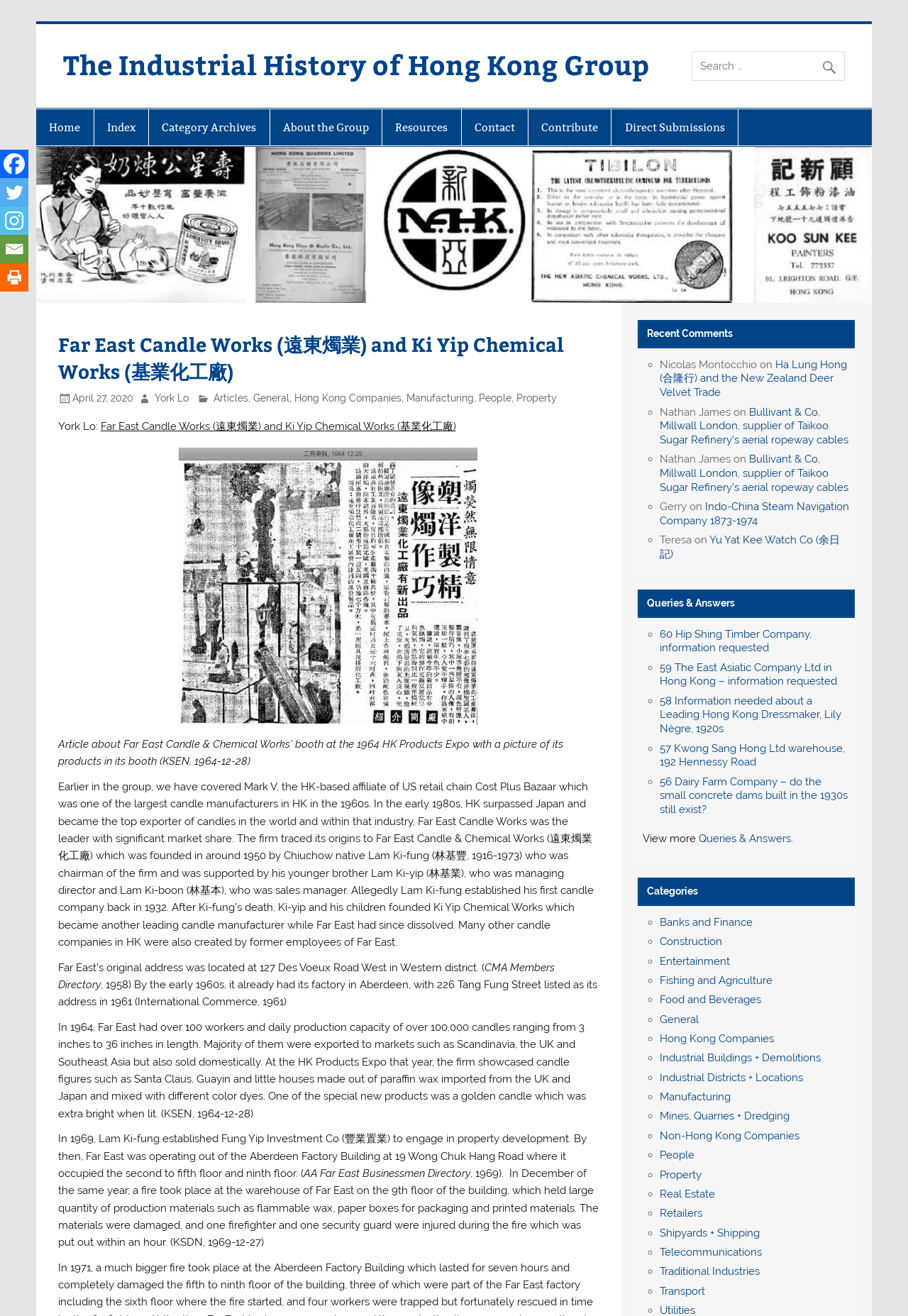Where was the original address of Far East Candle Works located?
Look at the image and answer with only one word or phrase.

127 Des Voeux Road West